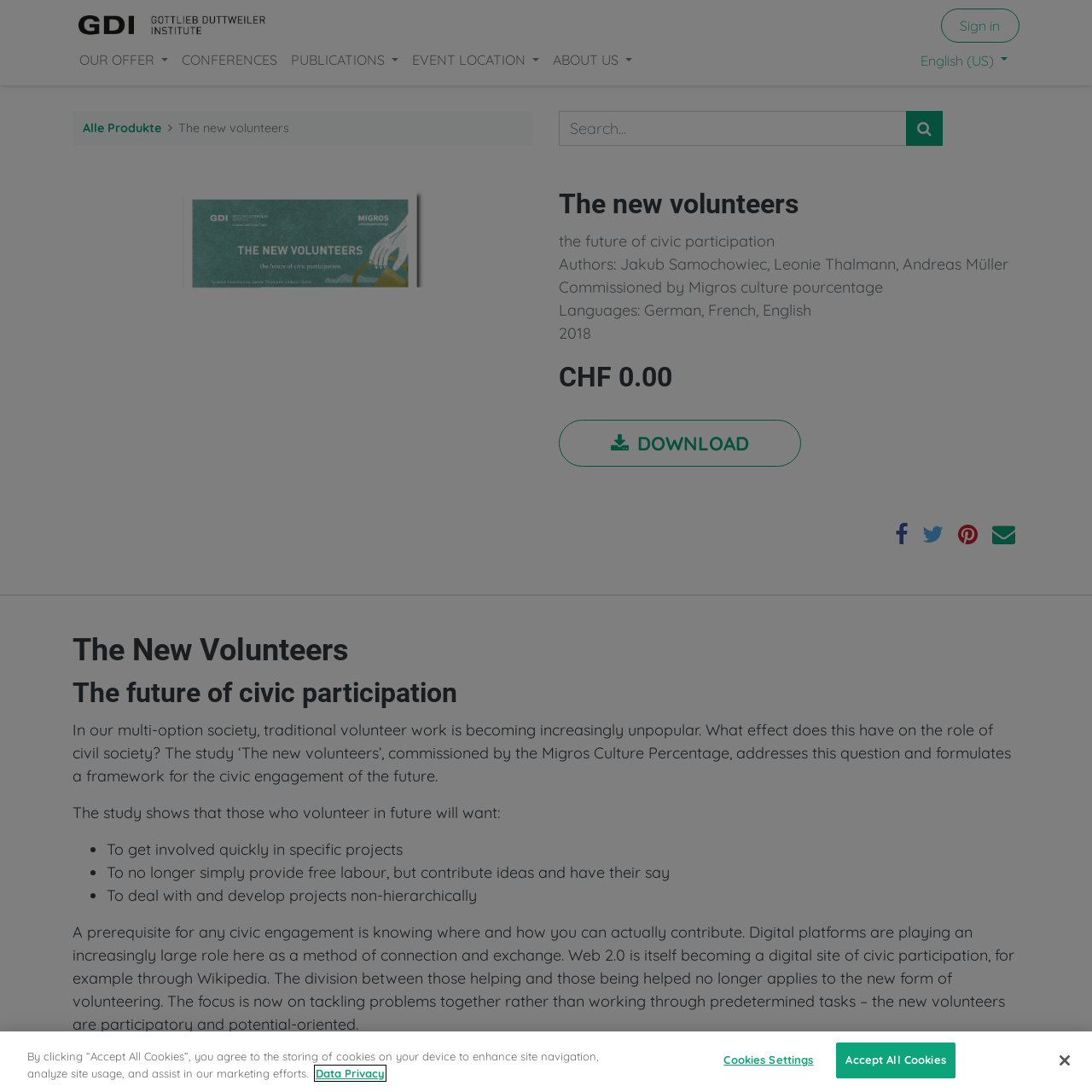Please locate the clickable area by providing the bounding box coordinates to follow this instruction: "Click the 'EVENT LOCATION' link".

[0.371, 0.039, 0.5, 0.071]